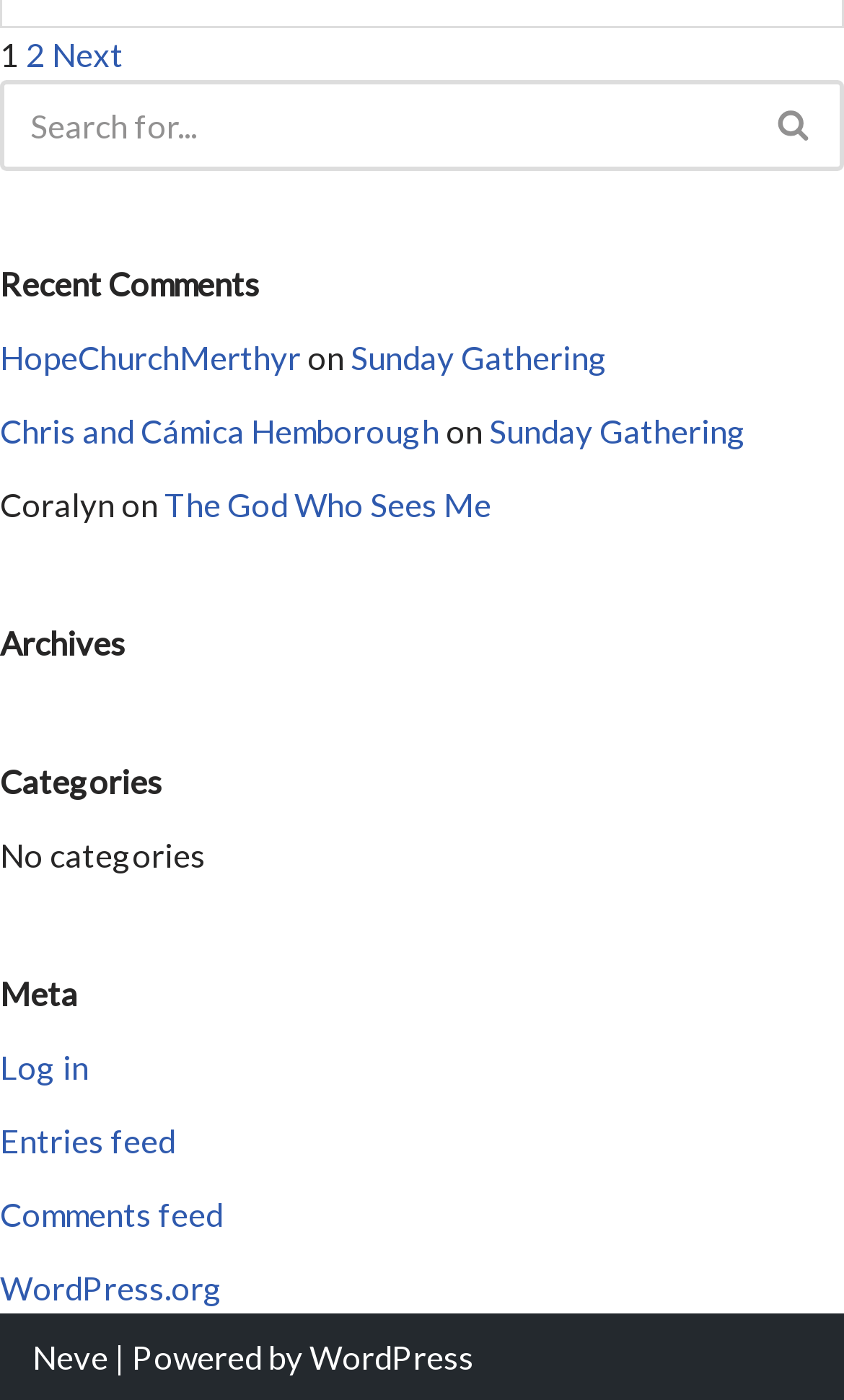Identify the bounding box for the described UI element: "The God Who Sees Me".

[0.195, 0.346, 0.582, 0.374]